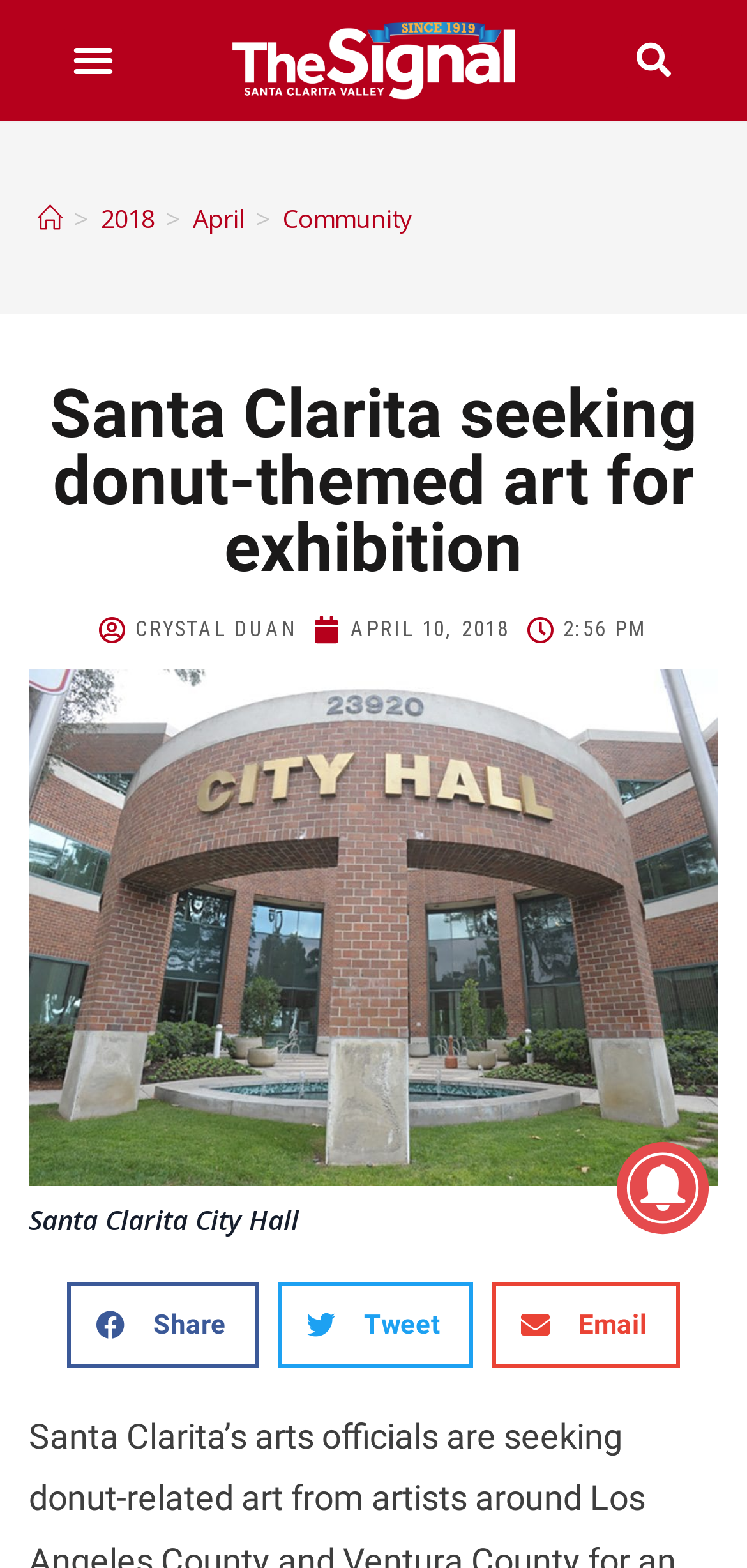Please look at the image and answer the question with a detailed explanation: What is the theme of the art exhibition?

The webpage is about an art exhibition at Santa Clarita City Hall, and the theme of the exhibition is donut-related art, as indicated by the heading 'Santa Clarita seeking donut-themed art for exhibition'.